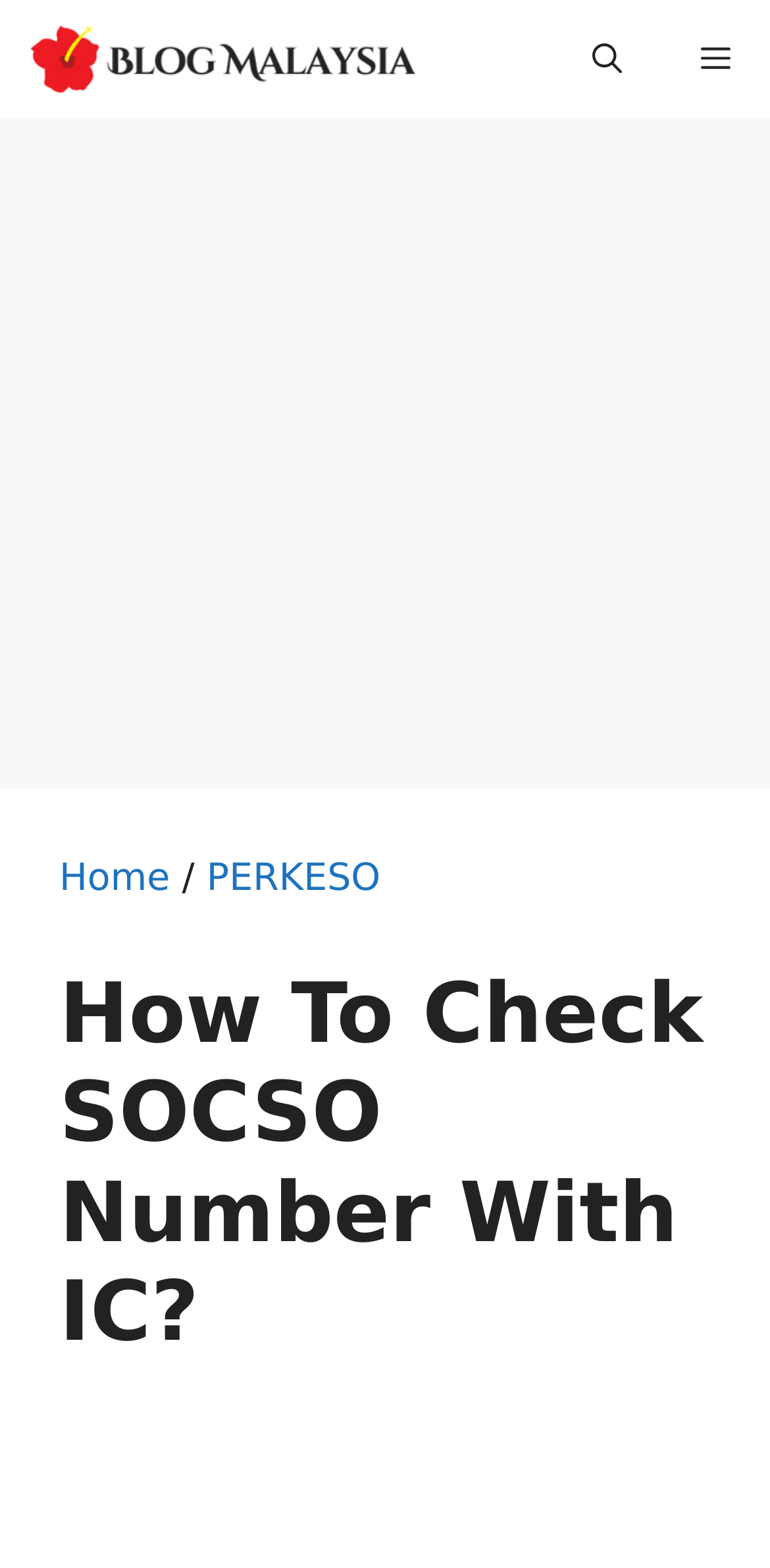What is the purpose of SOCSO?
Could you please answer the question thoroughly and with as much detail as possible?

From the webpage content, it can be inferred that SOCSO provides social security protection to employees, which is the primary purpose of this government agency.